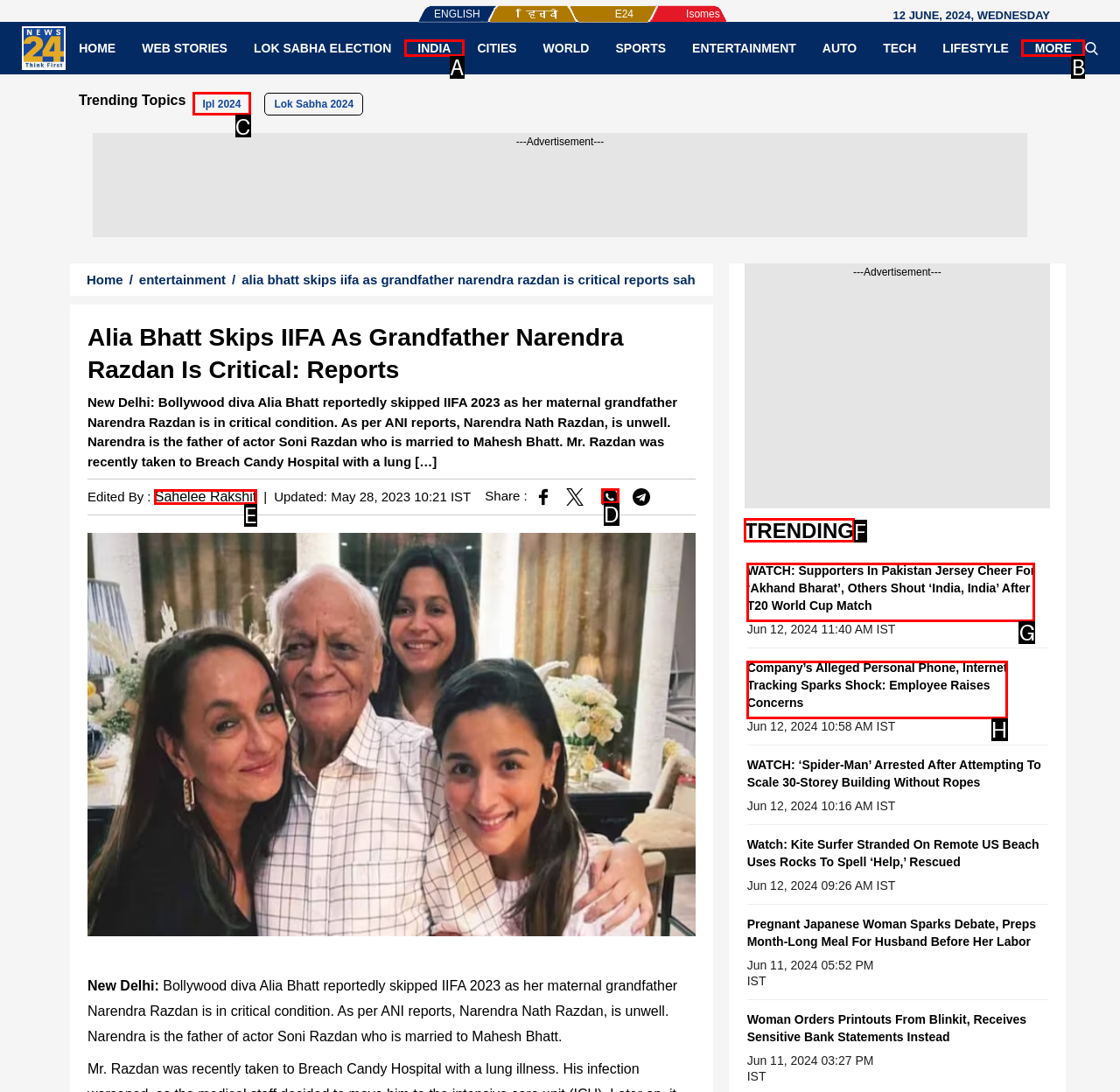Indicate which HTML element you need to click to complete the task: Click on the 'WATCH: Supporters In Pakistan Jersey Cheer For ‘Akhand Bharat’, Others Shout ‘India, India’ After T20 World Cup Match' link. Provide the letter of the selected option directly.

G